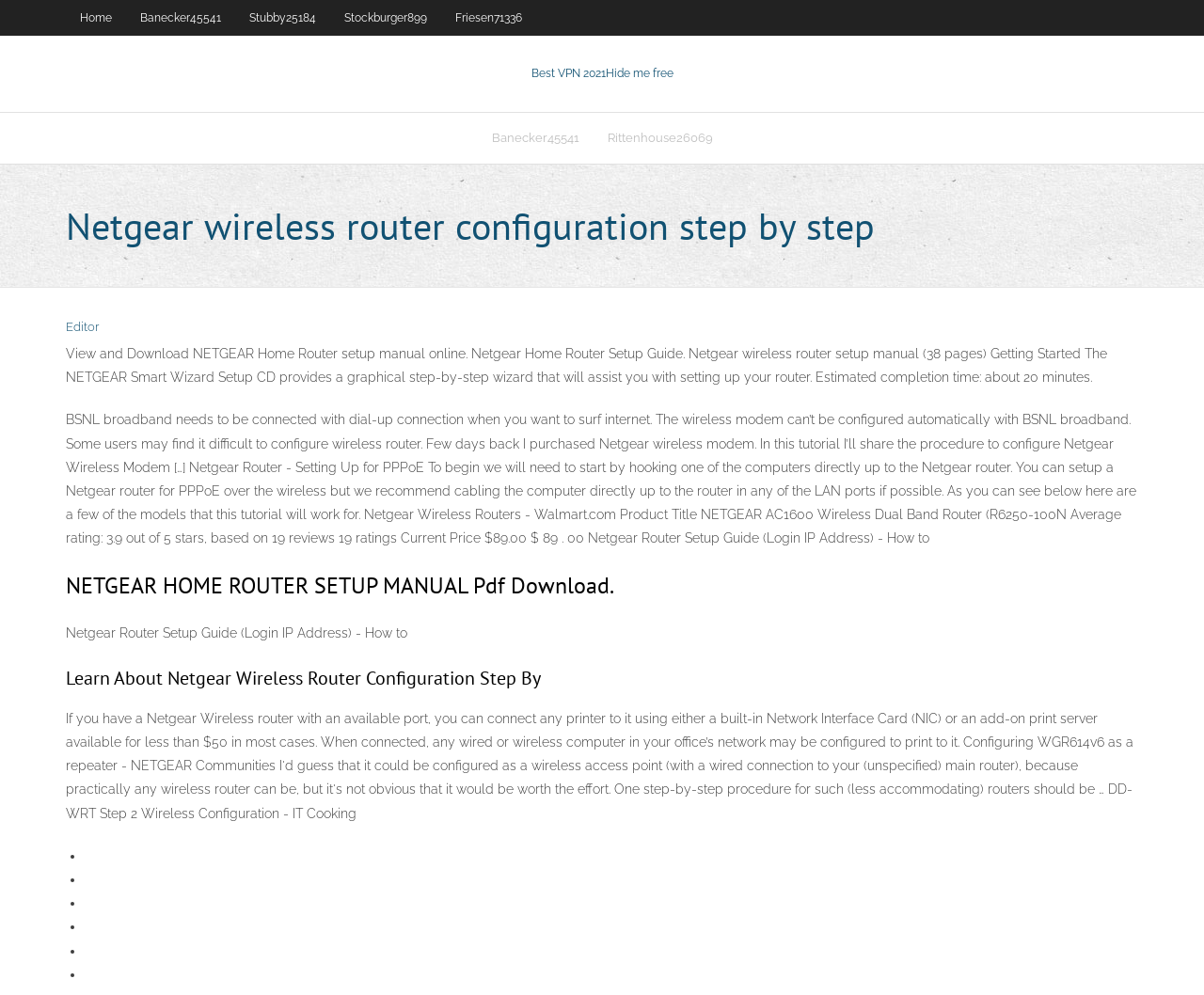How many pages is the Netgear wireless router setup manual?
Please craft a detailed and exhaustive response to the question.

The Netgear wireless router setup manual is mentioned to have 38 pages, as indicated in the text 'Netgear wireless router setup manual (38 pages)'.